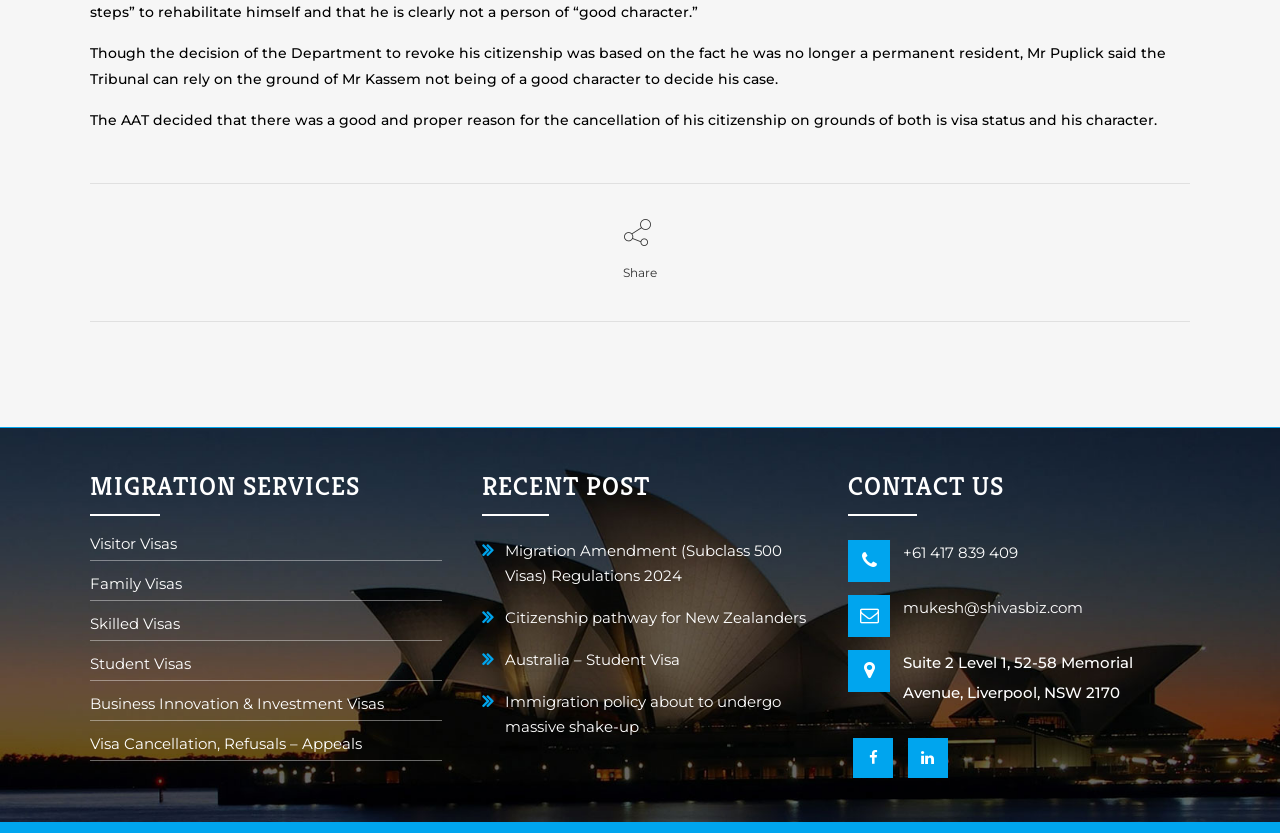Respond to the question with just a single word or phrase: 
What type of services are offered?

Migration services